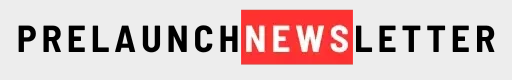Summarize the image with a detailed caption.

The image features a logo for "Prelaunch Newsletter," prominently displayed in bold, black lettering. The word “NEWSLETTER” is highlighted in a striking red background, drawing attention to the publication's focus on news updates and announcements. This visually appealing design aims to engage viewers and entice them to subscribe or learn more about the insights and information provided by the newsletter, particularly in the realm of sports, politics, and entertainment as indicated by the surrounding content on the webpage.